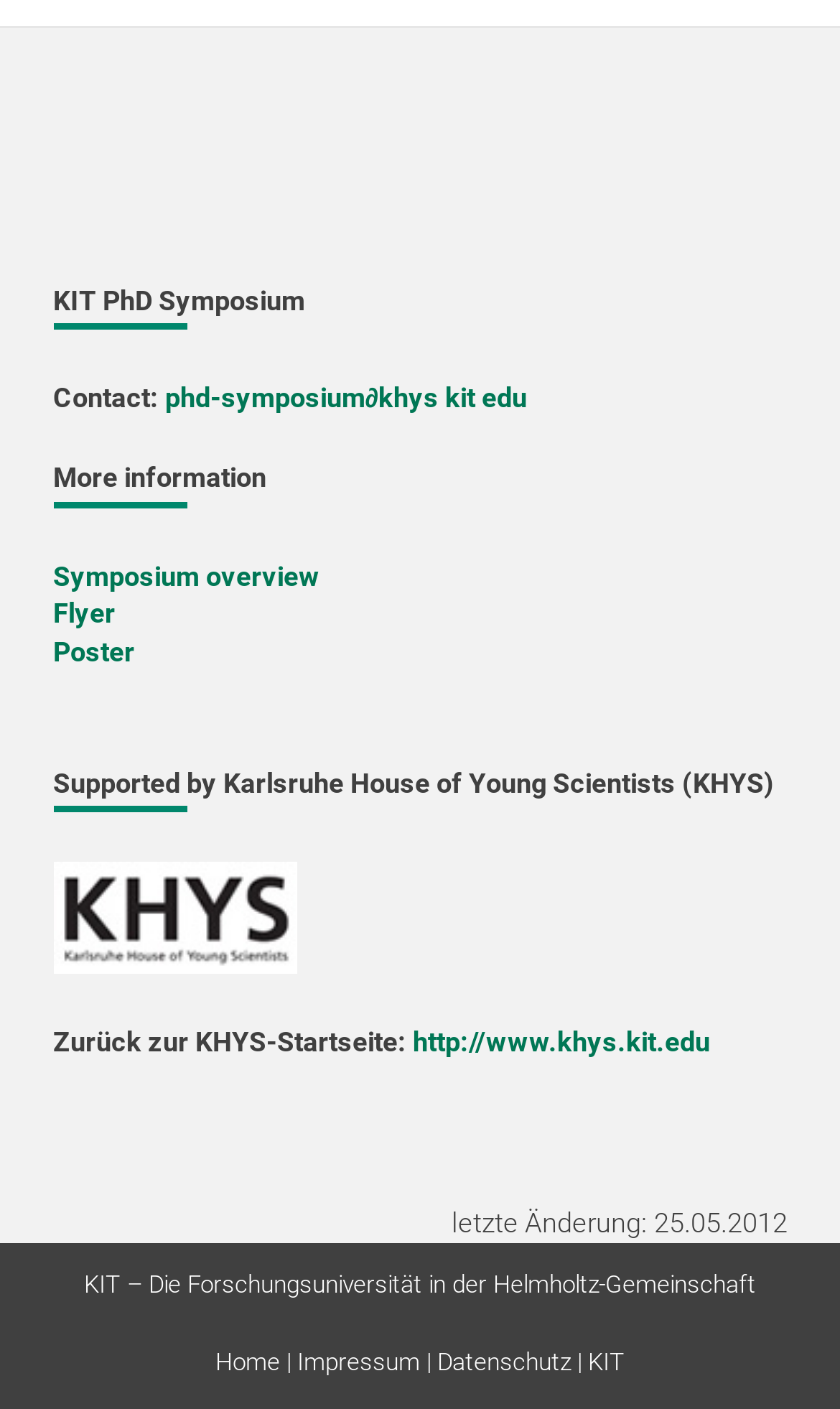Could you provide the bounding box coordinates for the portion of the screen to click to complete this instruction: "Go to KIT homepage"?

[0.7, 0.958, 0.744, 0.978]